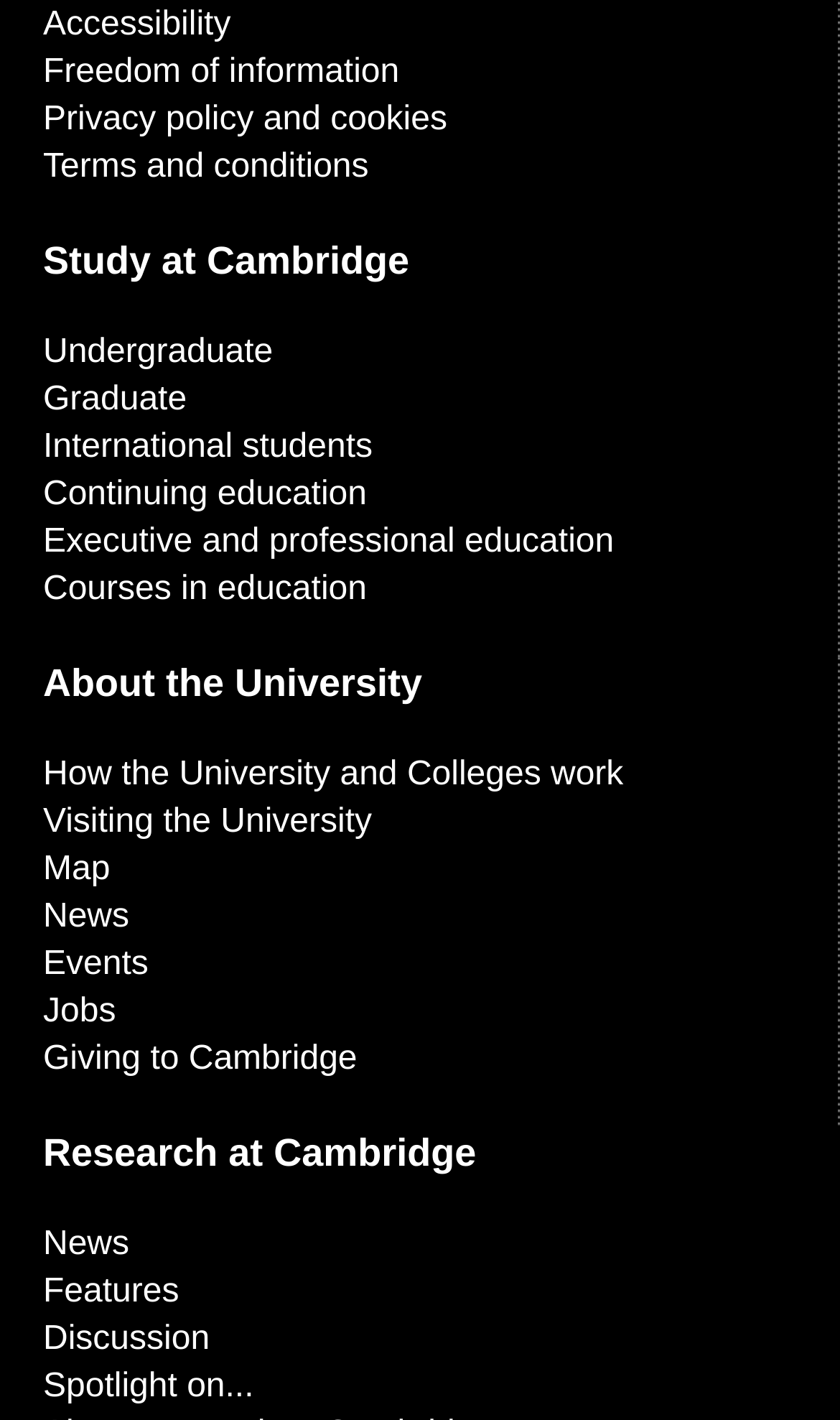Highlight the bounding box coordinates of the element you need to click to perform the following instruction: "View Undergraduate courses."

[0.051, 0.236, 0.325, 0.262]